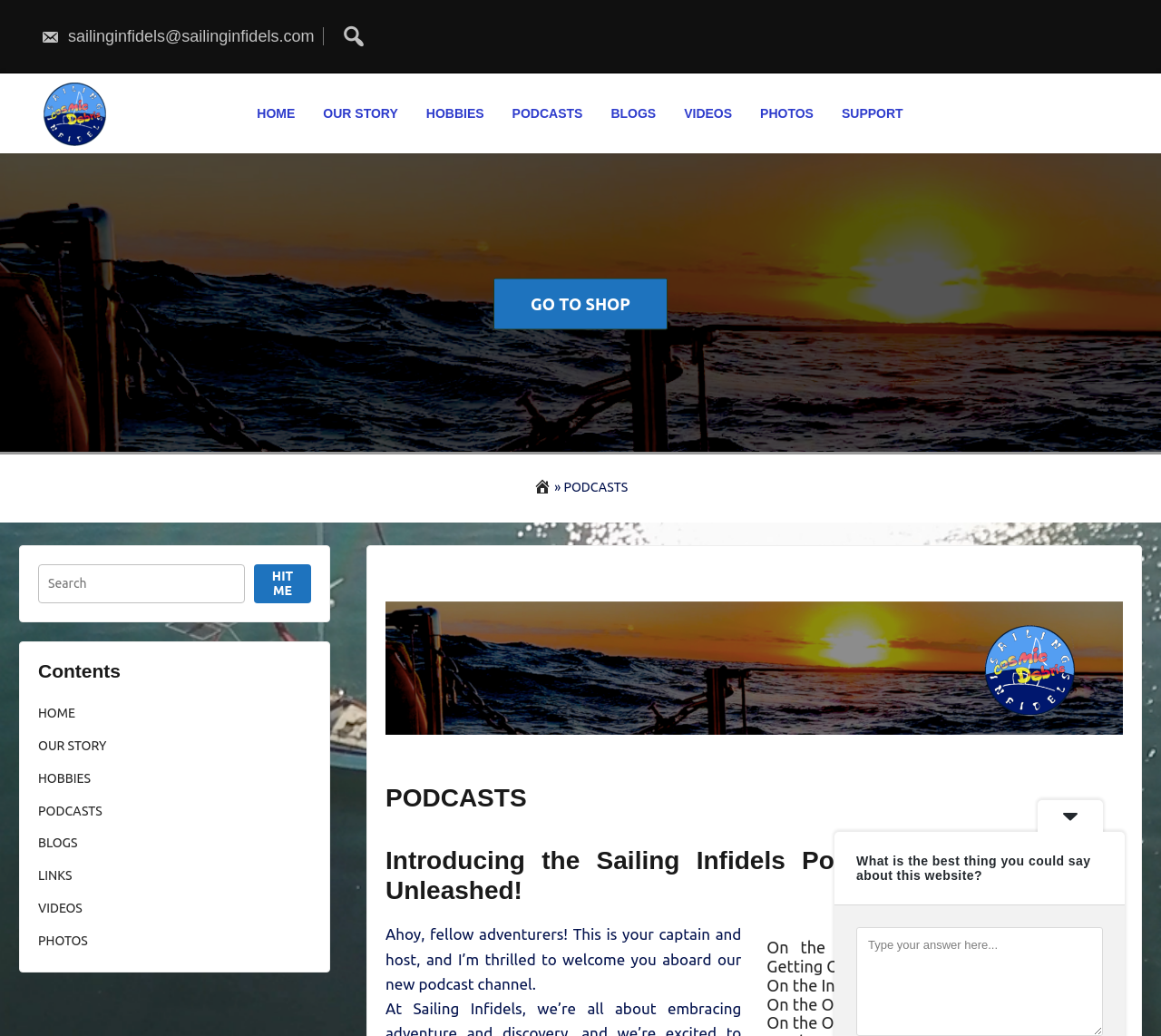Please locate the bounding box coordinates of the element that needs to be clicked to achieve the following instruction: "Click the 'NEXT: WHAT DOES IT TAKE?' link". The coordinates should be four float numbers between 0 and 1, i.e., [left, top, right, bottom].

None